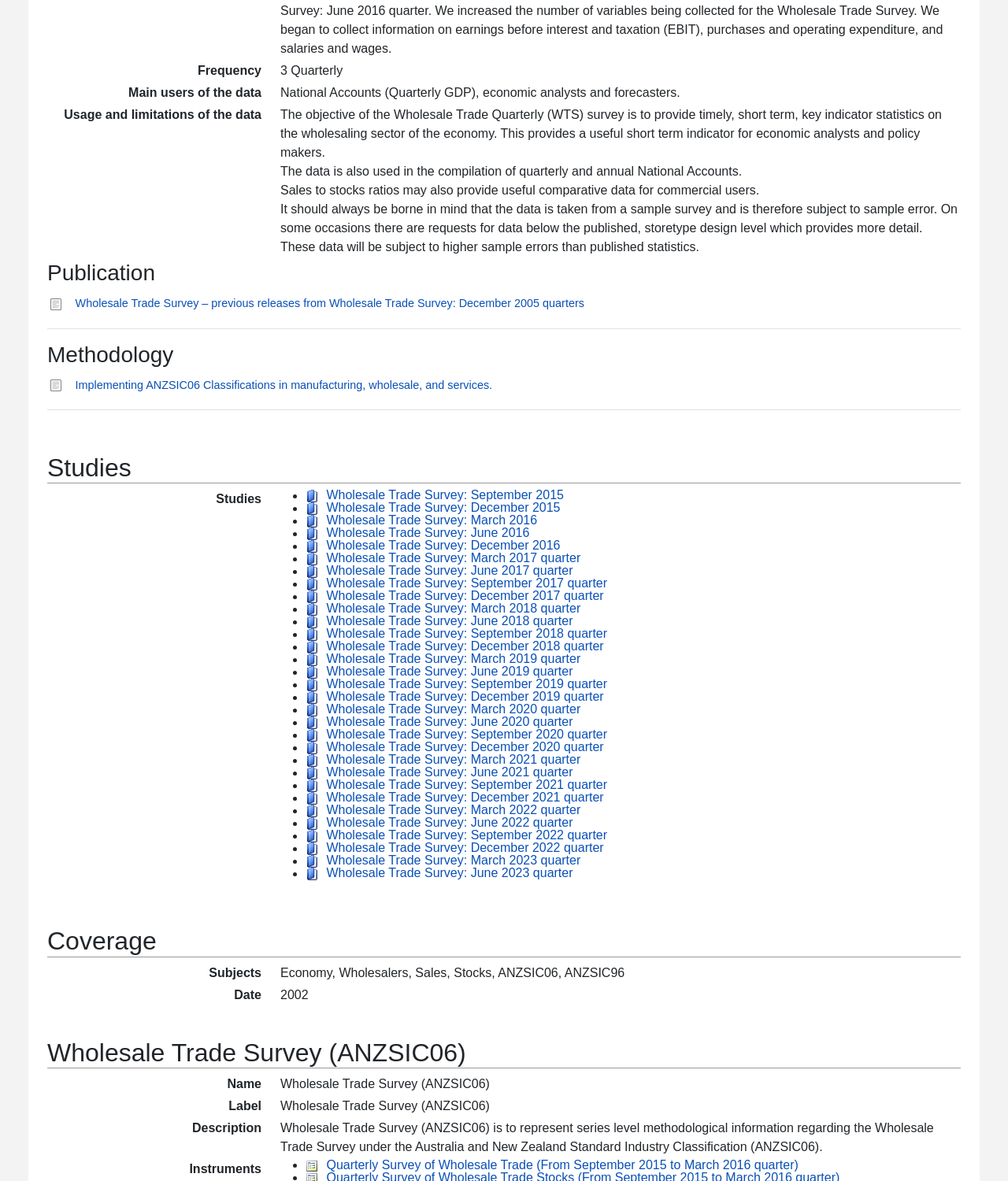Can you find the bounding box coordinates for the element that needs to be clicked to execute this instruction: "View Wholesale Trade Survey – previous releases from Wholesale Trade Survey: December 2005 quarters"? The coordinates should be given as four float numbers between 0 and 1, i.e., [left, top, right, bottom].

[0.075, 0.25, 0.95, 0.275]